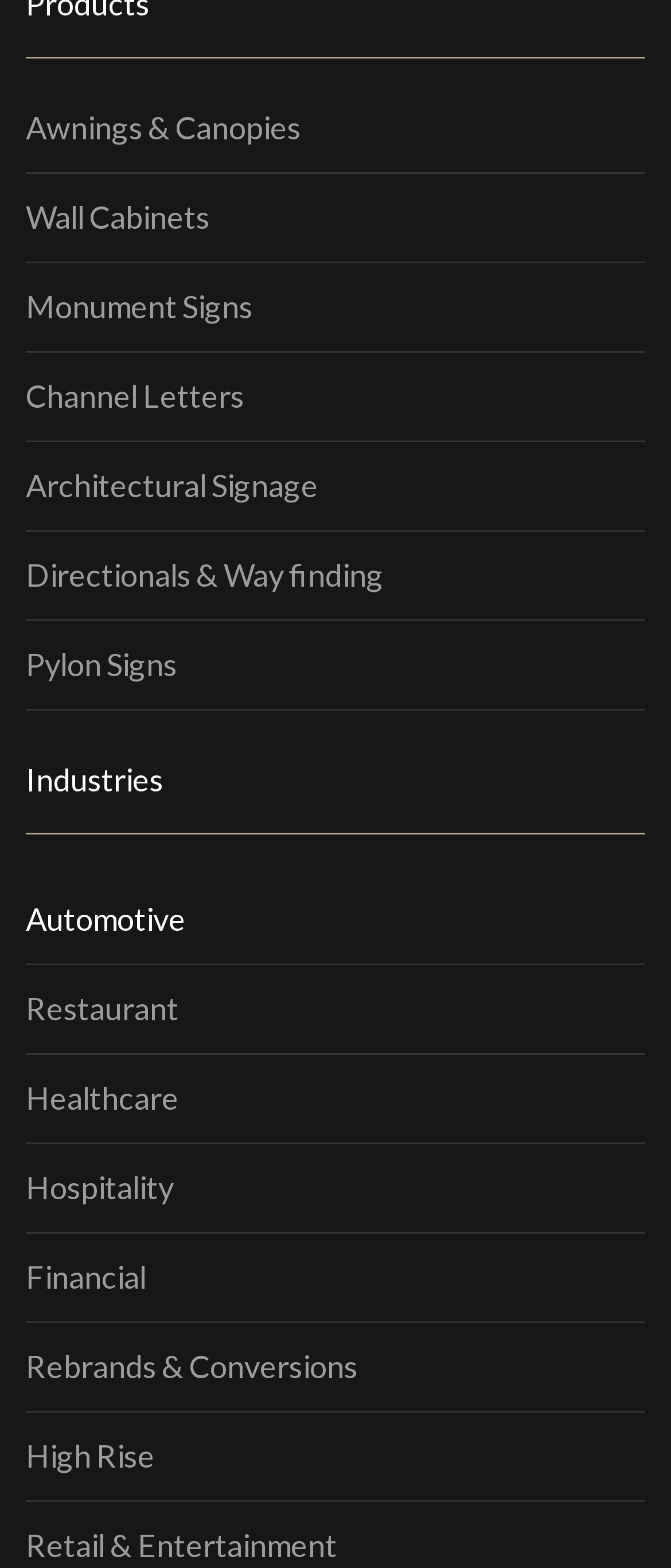Respond with a single word or phrase for the following question: 
What type of signs are listed on the webpage?

Various signs